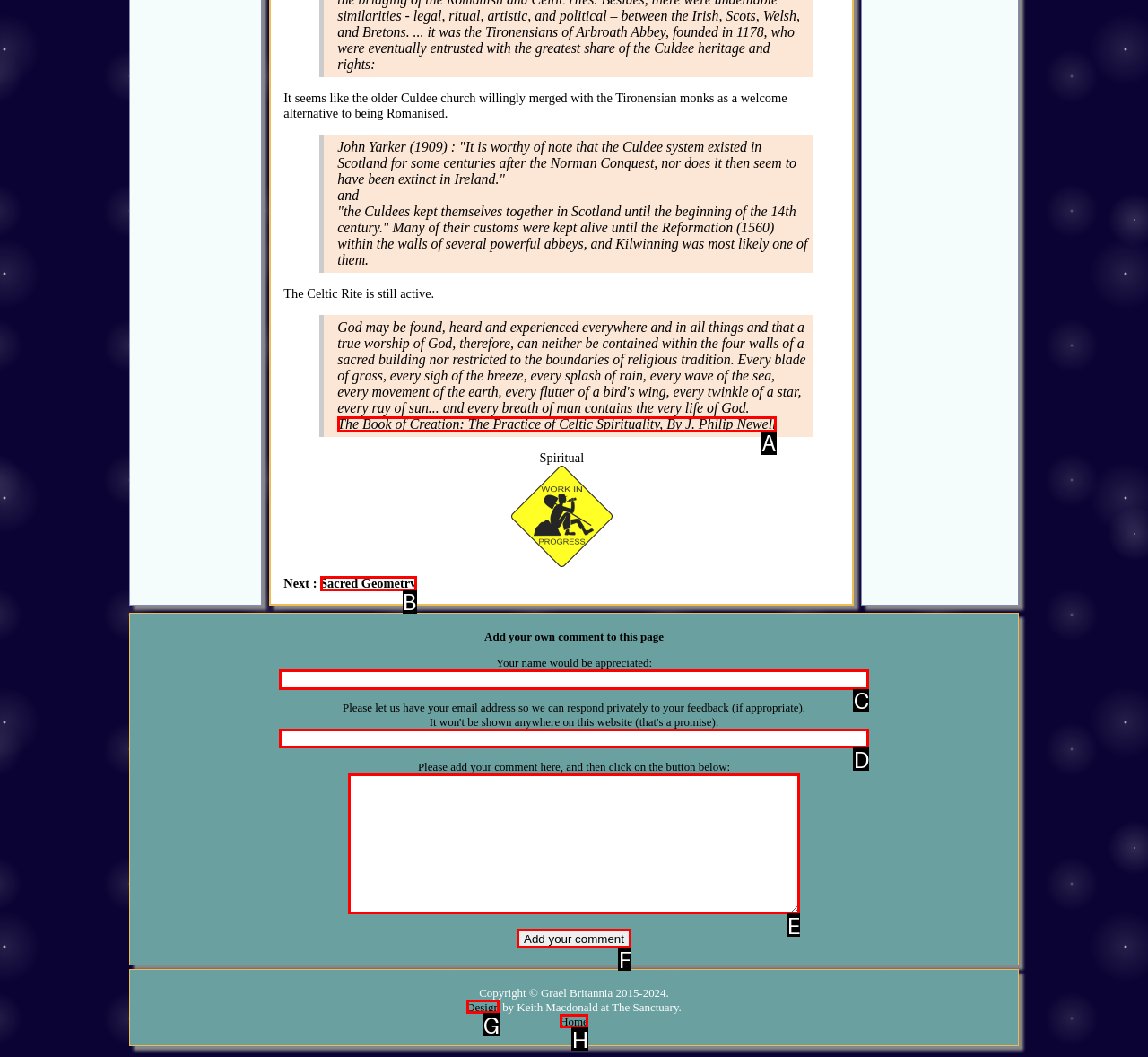Which HTML element should be clicked to complete the following task: Enter your name in the text field?
Answer with the letter corresponding to the correct choice.

C